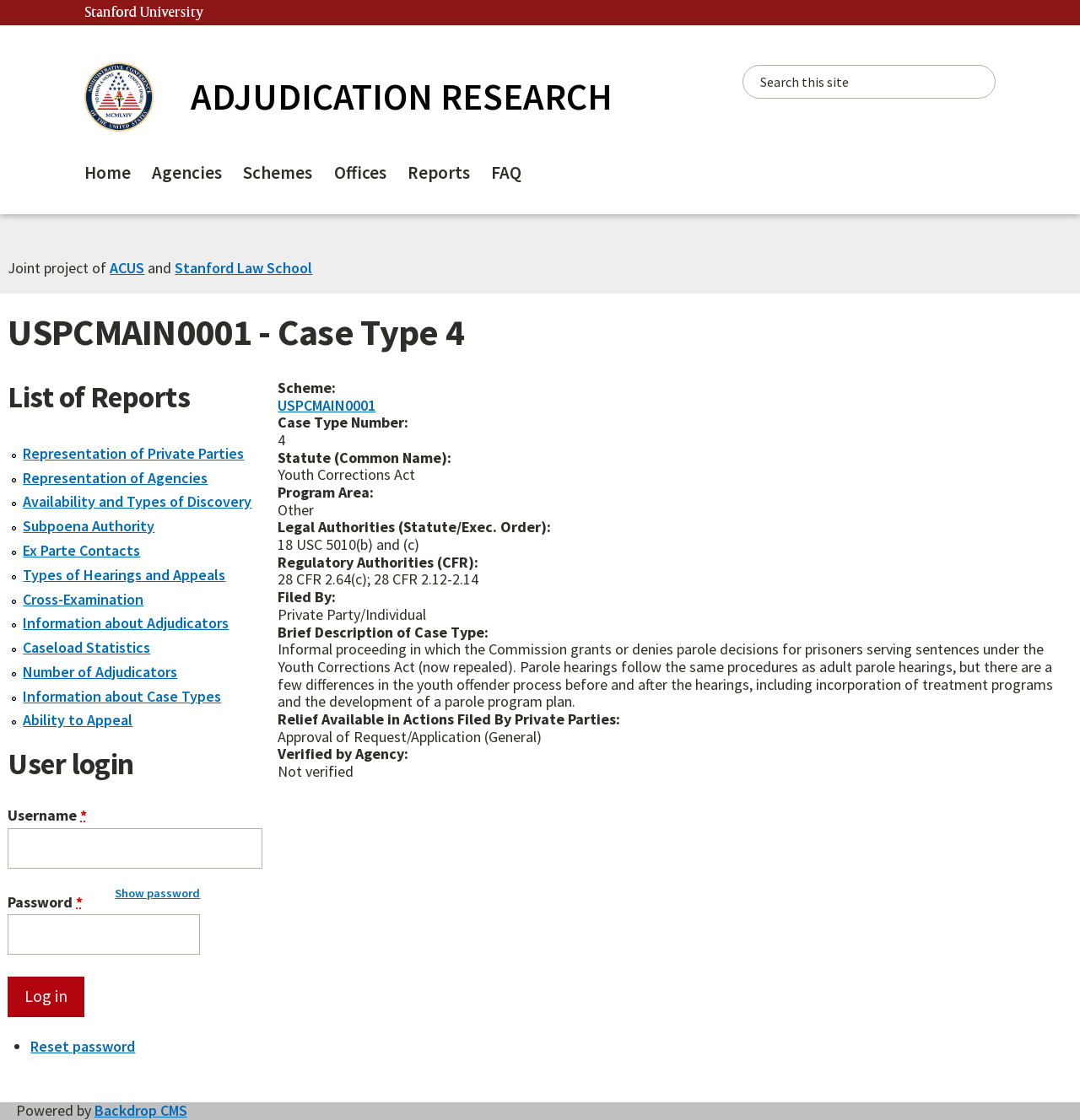Please identify the bounding box coordinates of the clickable area that will allow you to execute the instruction: "Click on the Home link".

[0.078, 0.056, 0.635, 0.117]